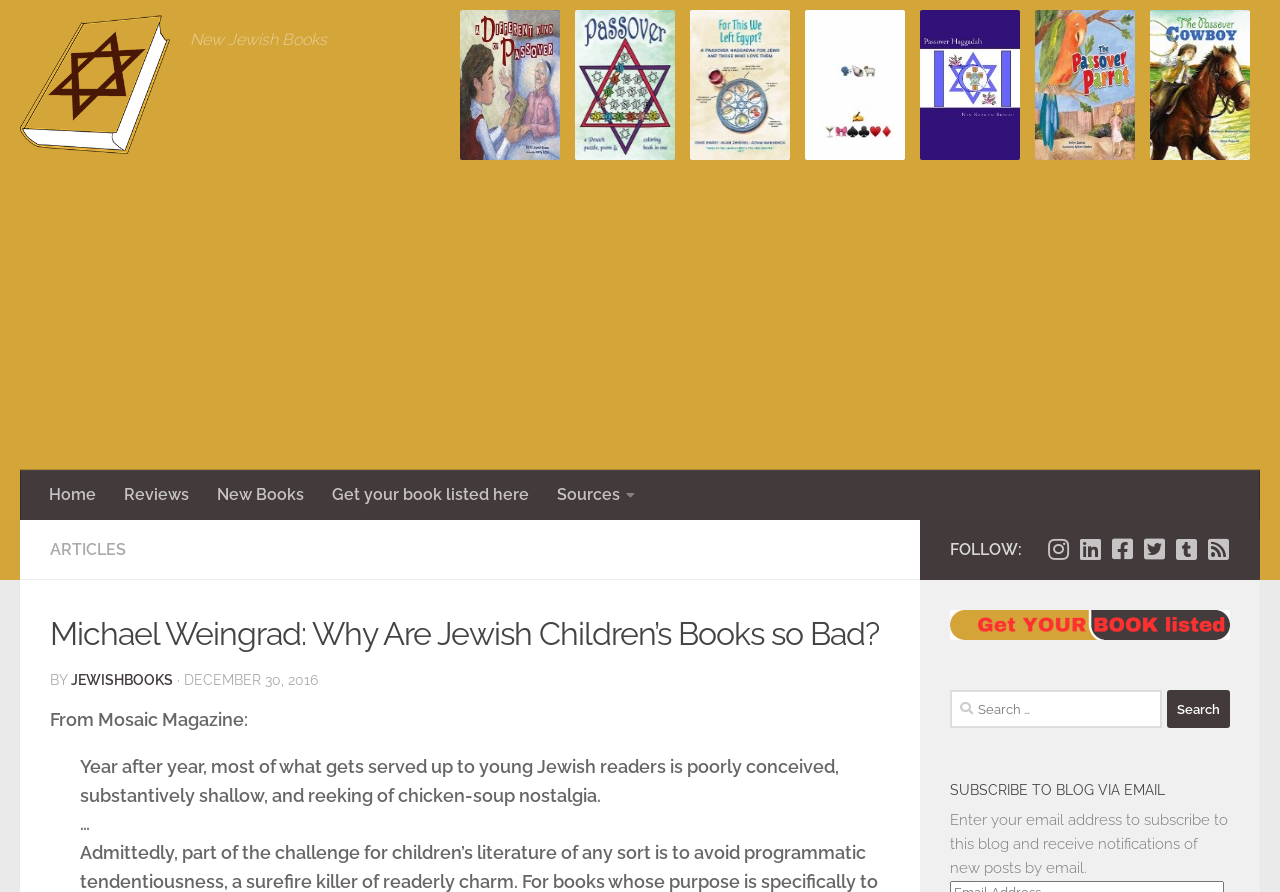Please identify the bounding box coordinates of the area I need to click to accomplish the following instruction: "Follow us on Instagram".

[0.817, 0.602, 0.836, 0.629]